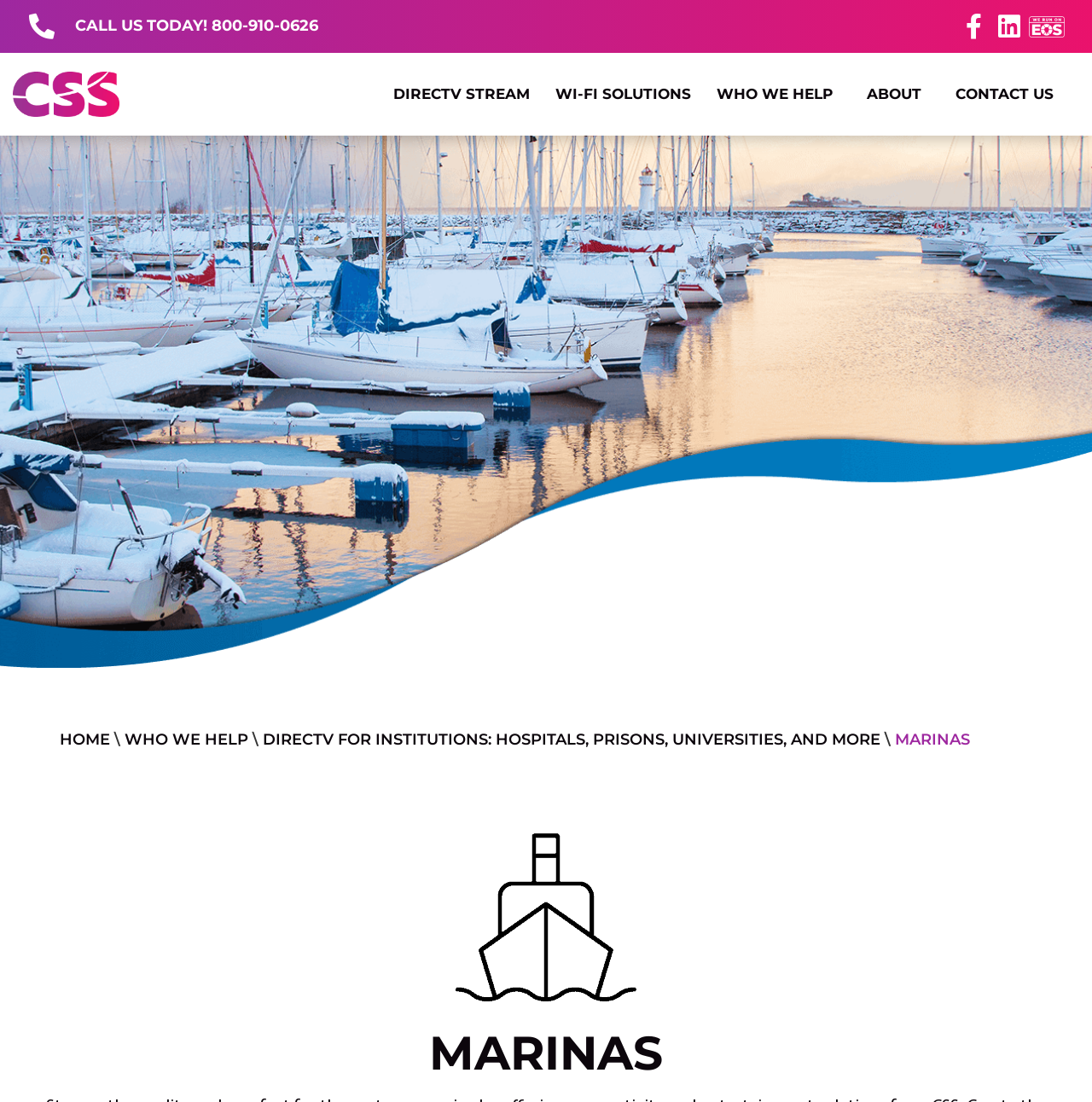Please provide the bounding box coordinate of the region that matches the element description: ABOUT. Coordinates should be in the format (top-left x, top-left y, bottom-right x, bottom-right y) and all values should be between 0 and 1.

[0.782, 0.067, 0.863, 0.104]